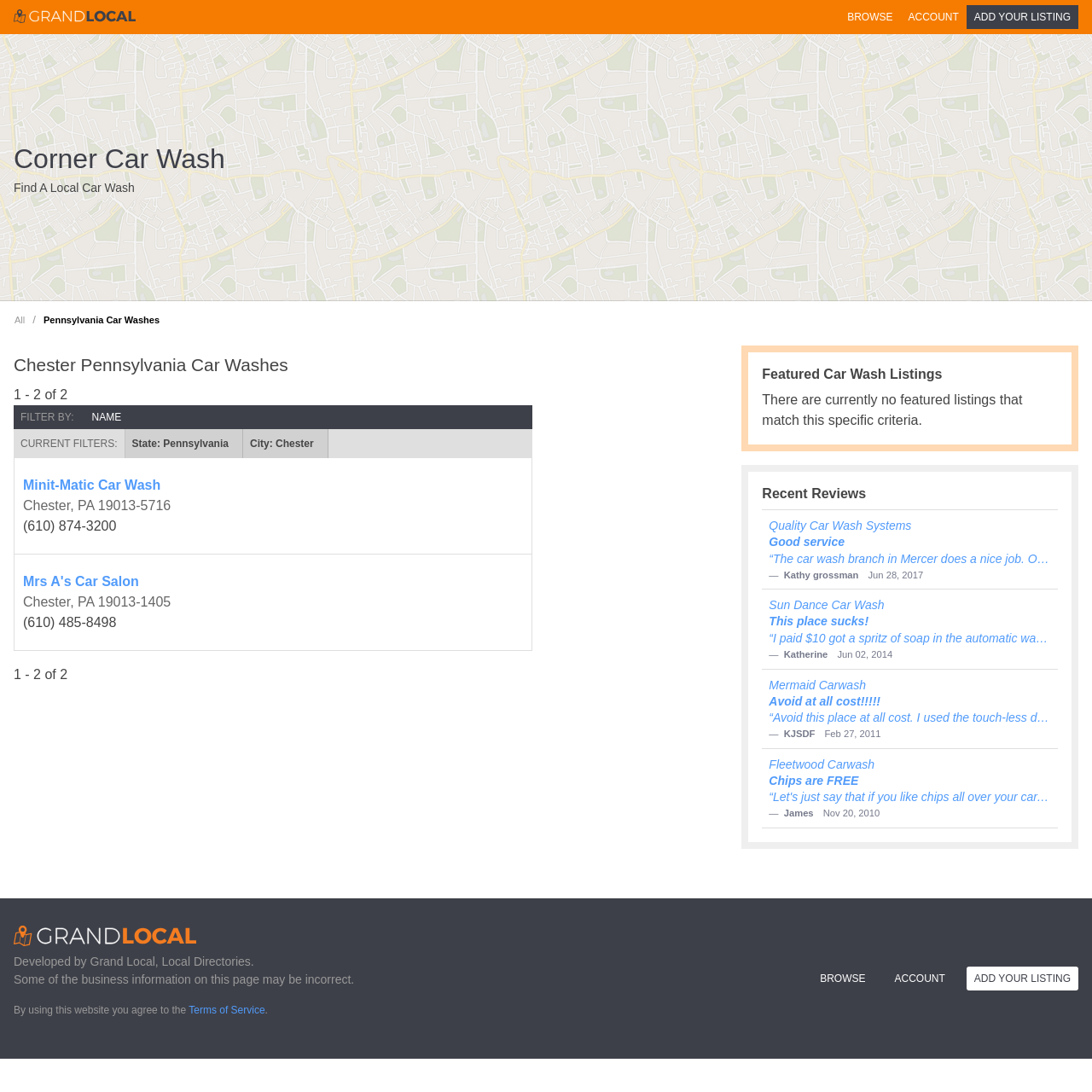Please locate and generate the primary heading on this webpage.

Chester Pennsylvania Car Washes